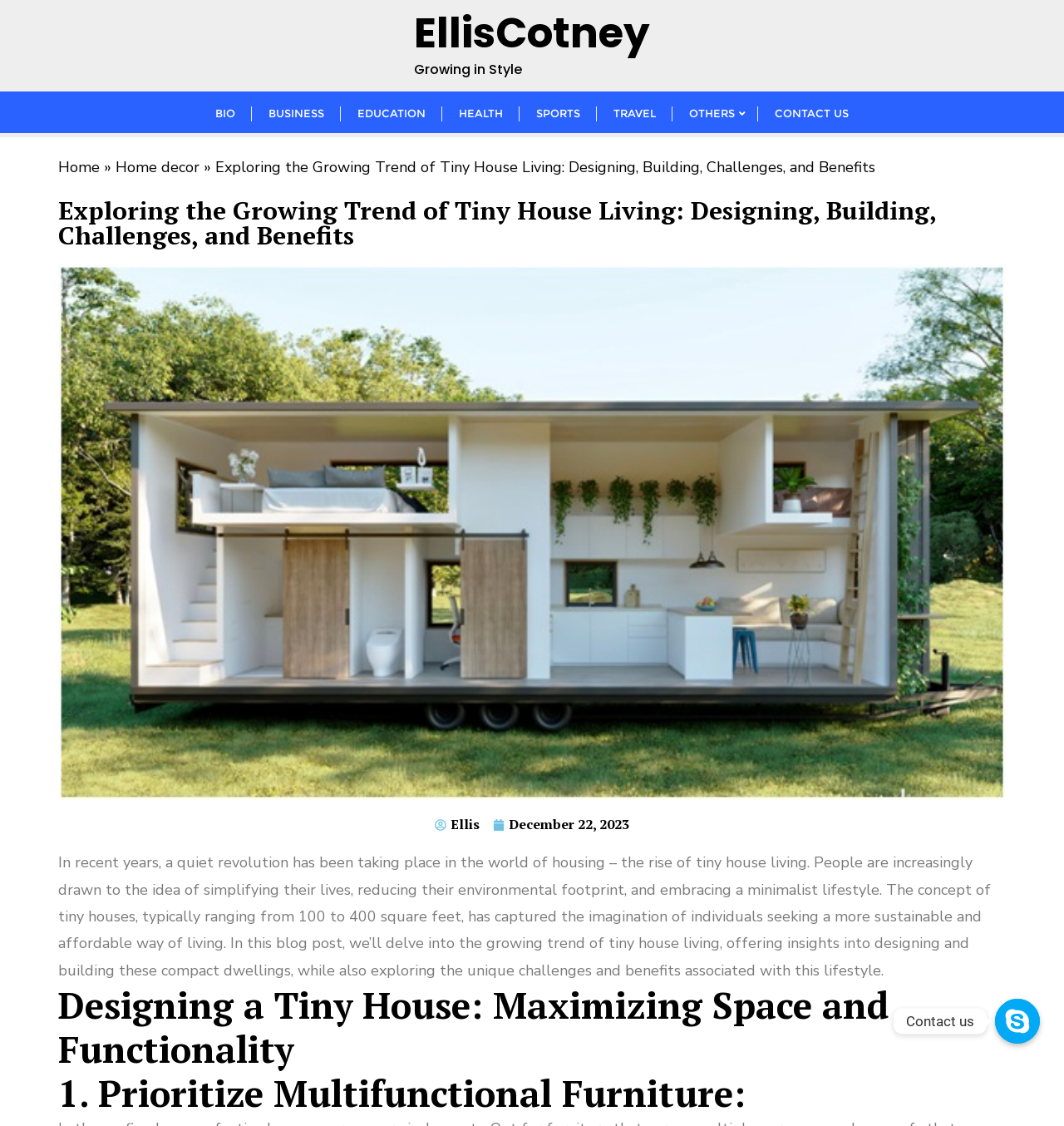Provide your answer in a single word or phrase: 
Who is the author of this blog post?

Ellis